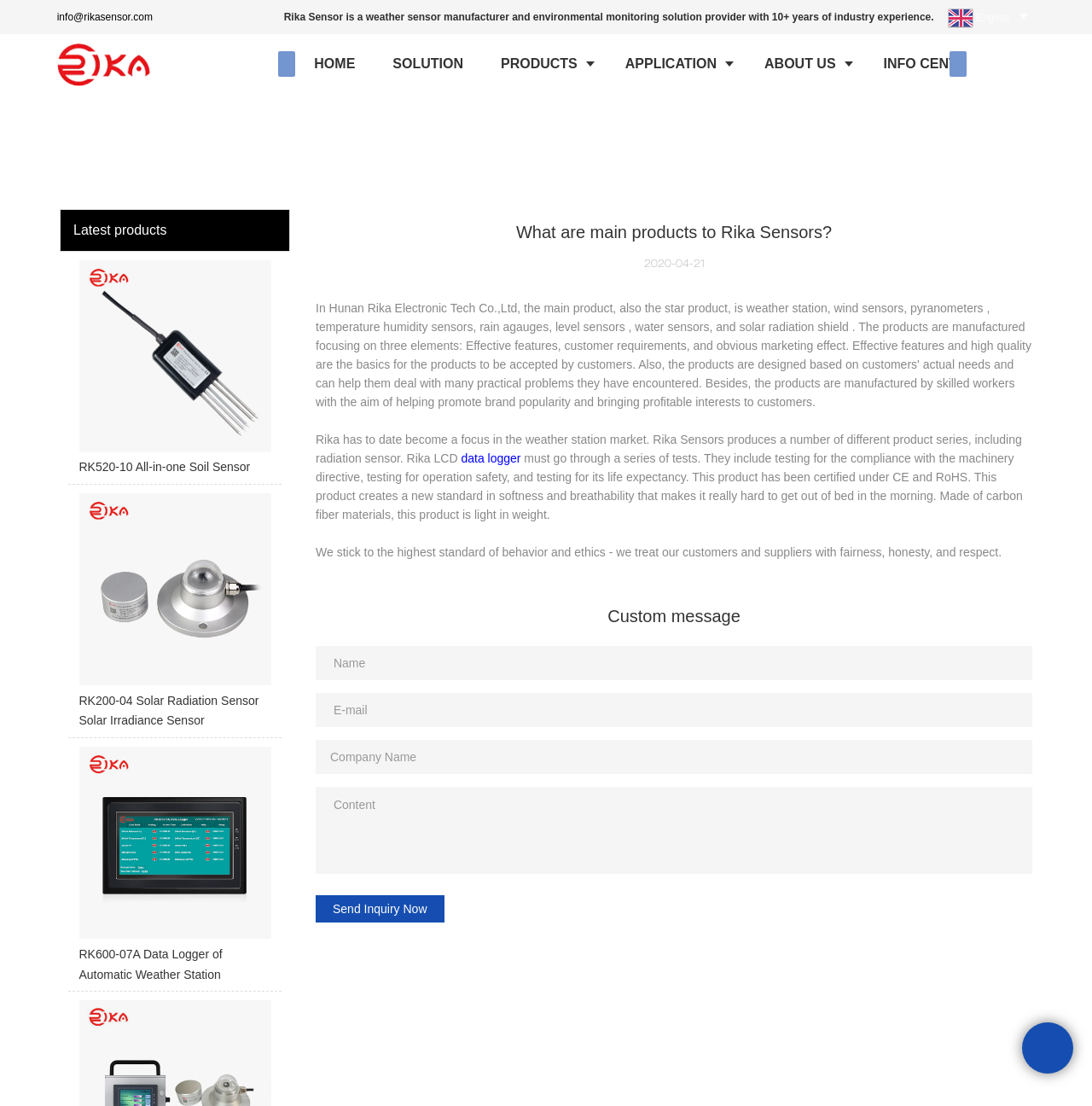Please find the bounding box coordinates (top-left x, top-left y, bottom-right x, bottom-right y) in the screenshot for the UI element described as follows: Concordia University Oregon

None